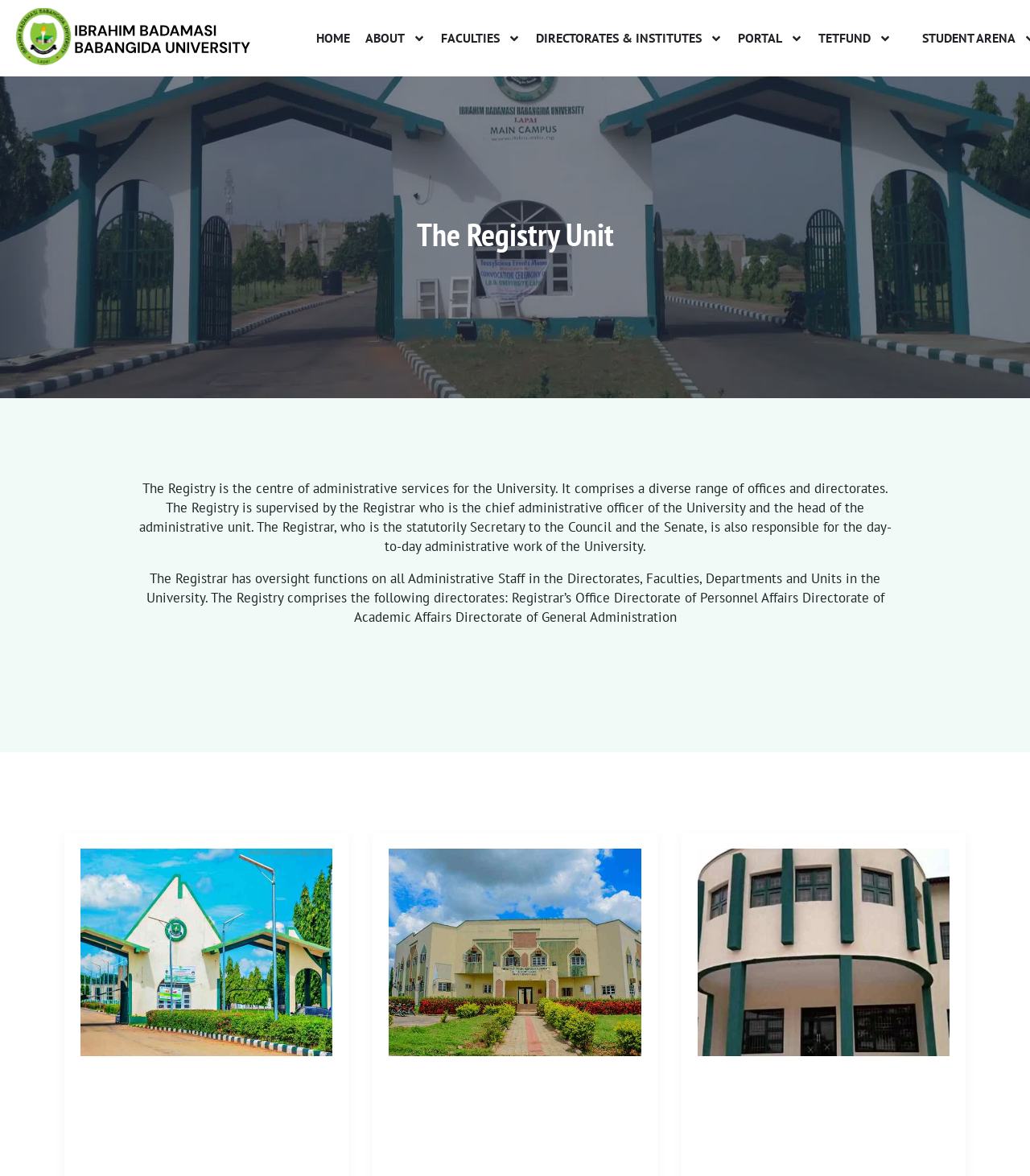What are the directorates under the Registry?
Please give a detailed answer to the question using the information shown in the image.

The webpage lists the directorates under the Registry, which include the Registrar’s Office, Directorate of Personnel Affairs, Directorate of Academic Affairs, and Directorate of General Administration.